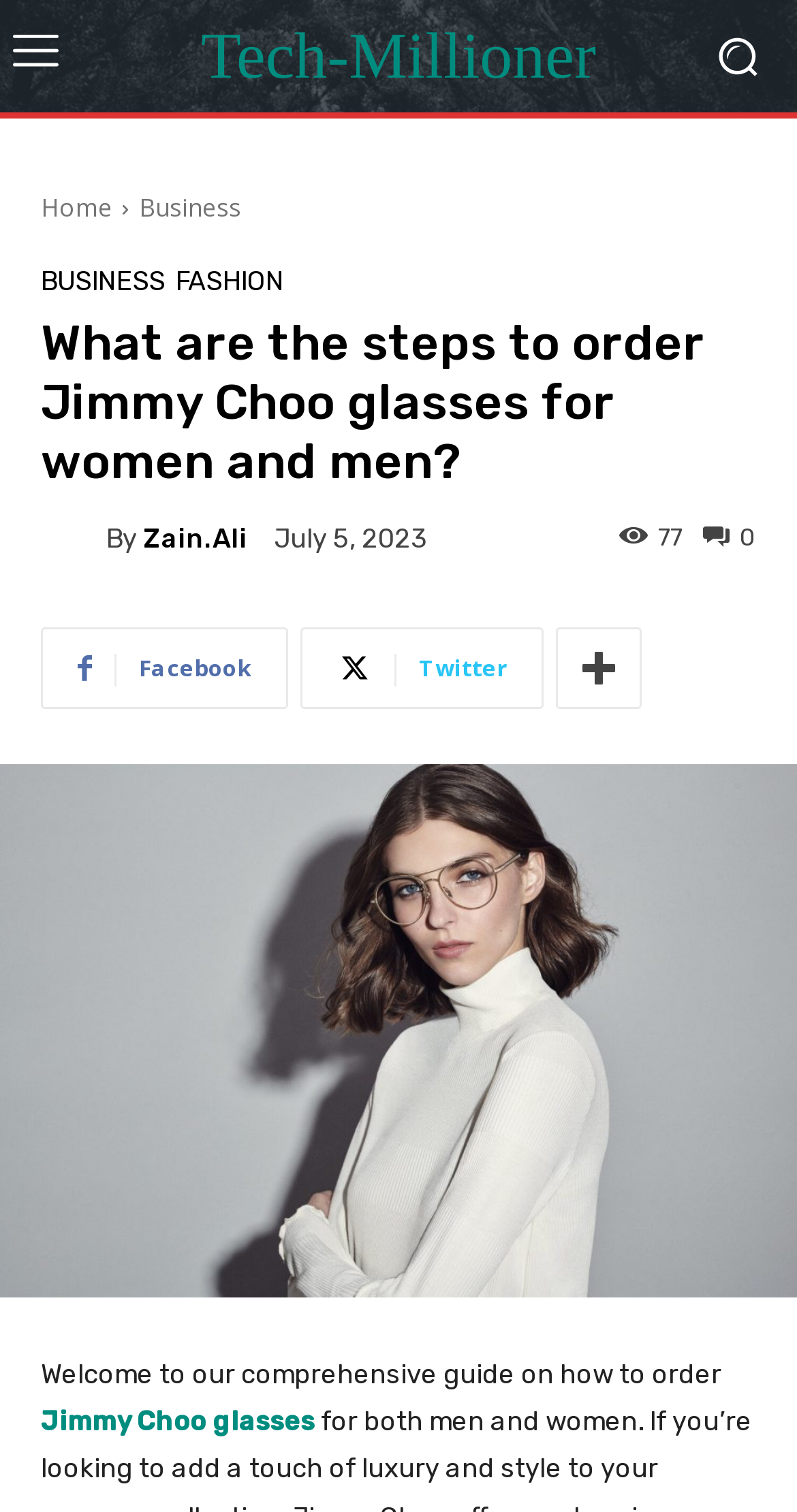Could you highlight the region that needs to be clicked to execute the instruction: "Share on Facebook"?

[0.051, 0.415, 0.362, 0.469]